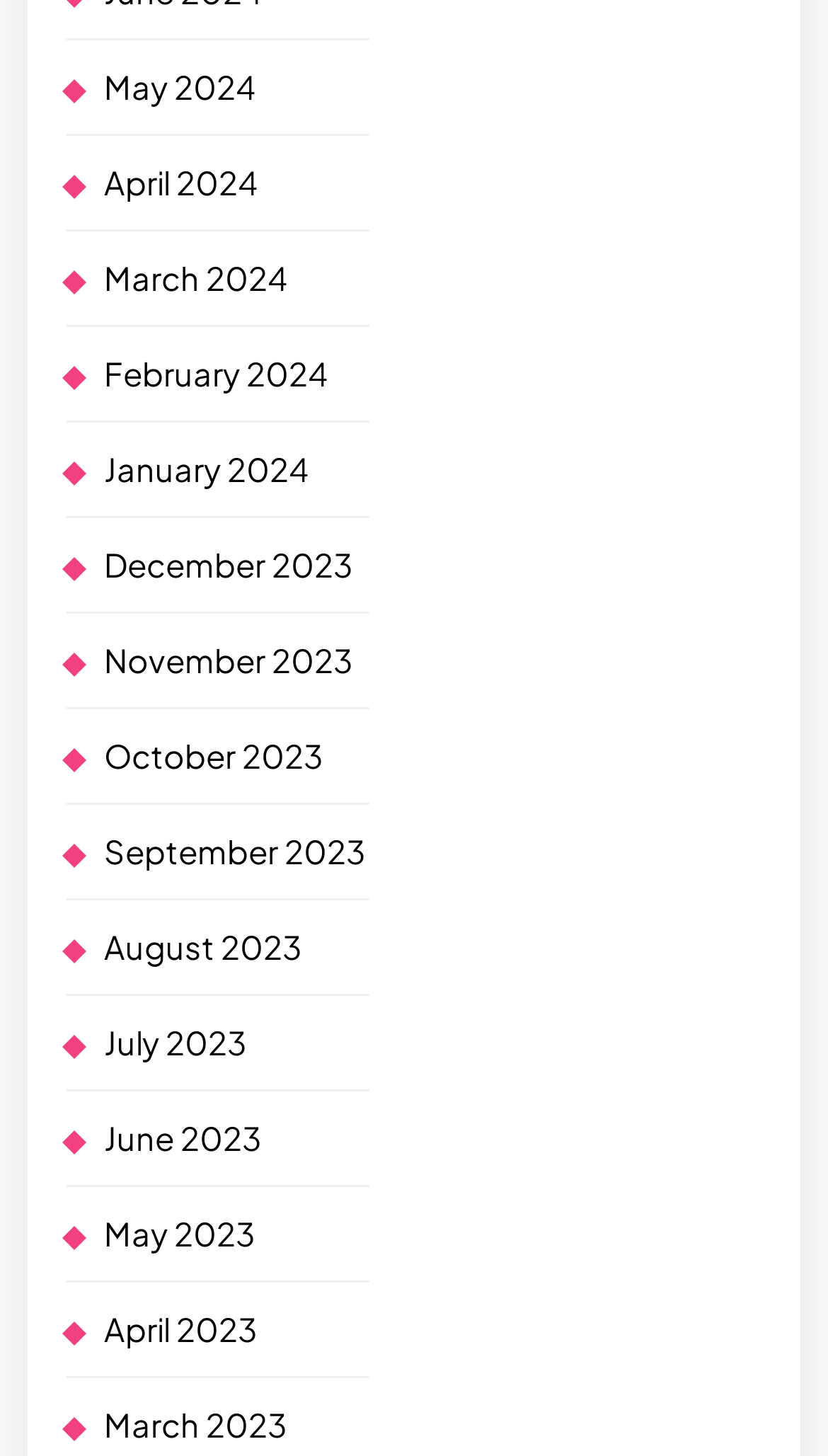Answer the following query concisely with a single word or phrase:
What is the latest month listed?

May 2024